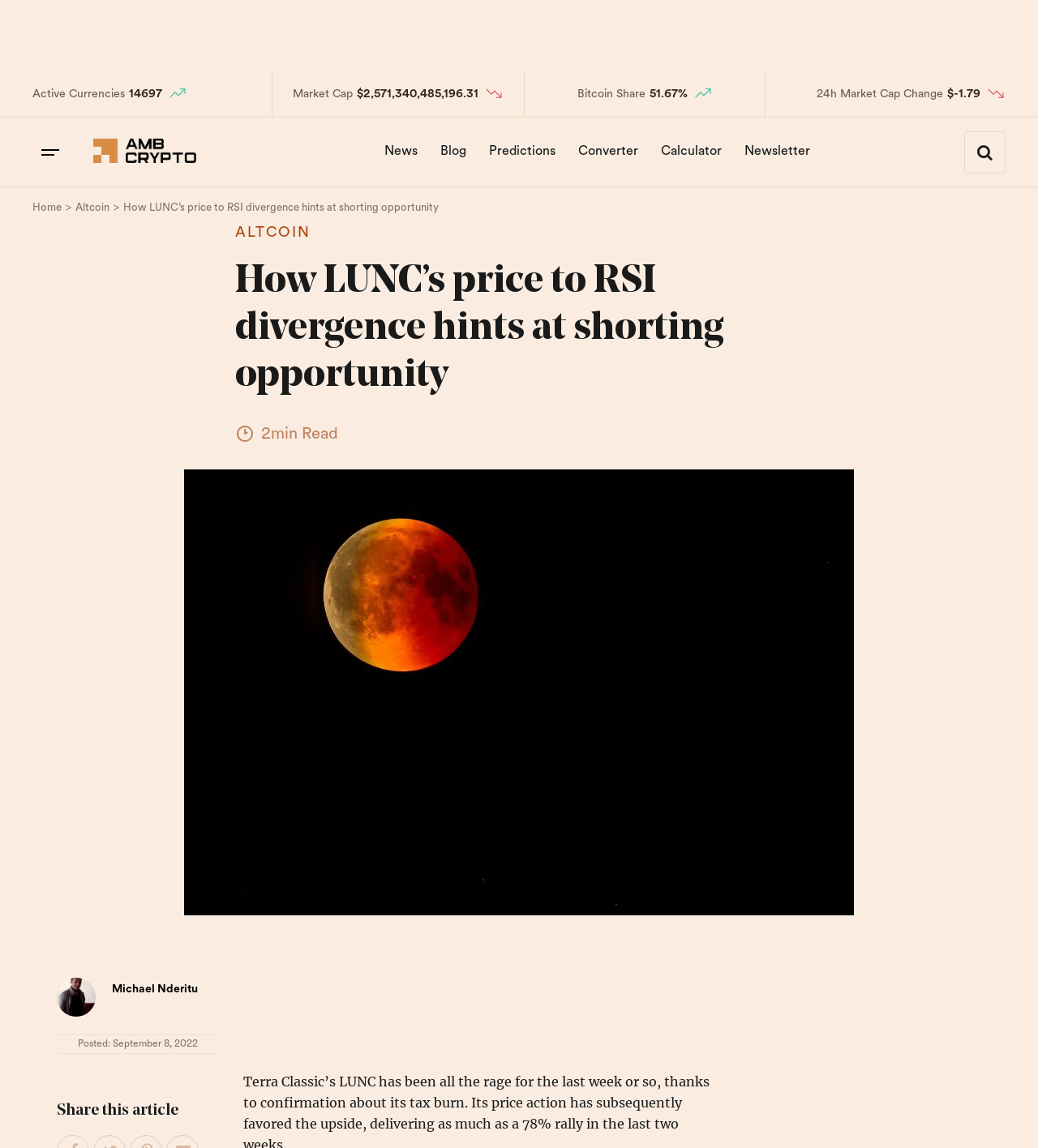Determine the bounding box coordinates of the region I should click to achieve the following instruction: "Go to the News page". Ensure the bounding box coordinates are four float numbers between 0 and 1, i.e., [left, top, right, bottom].

[0.361, 0.114, 0.412, 0.15]